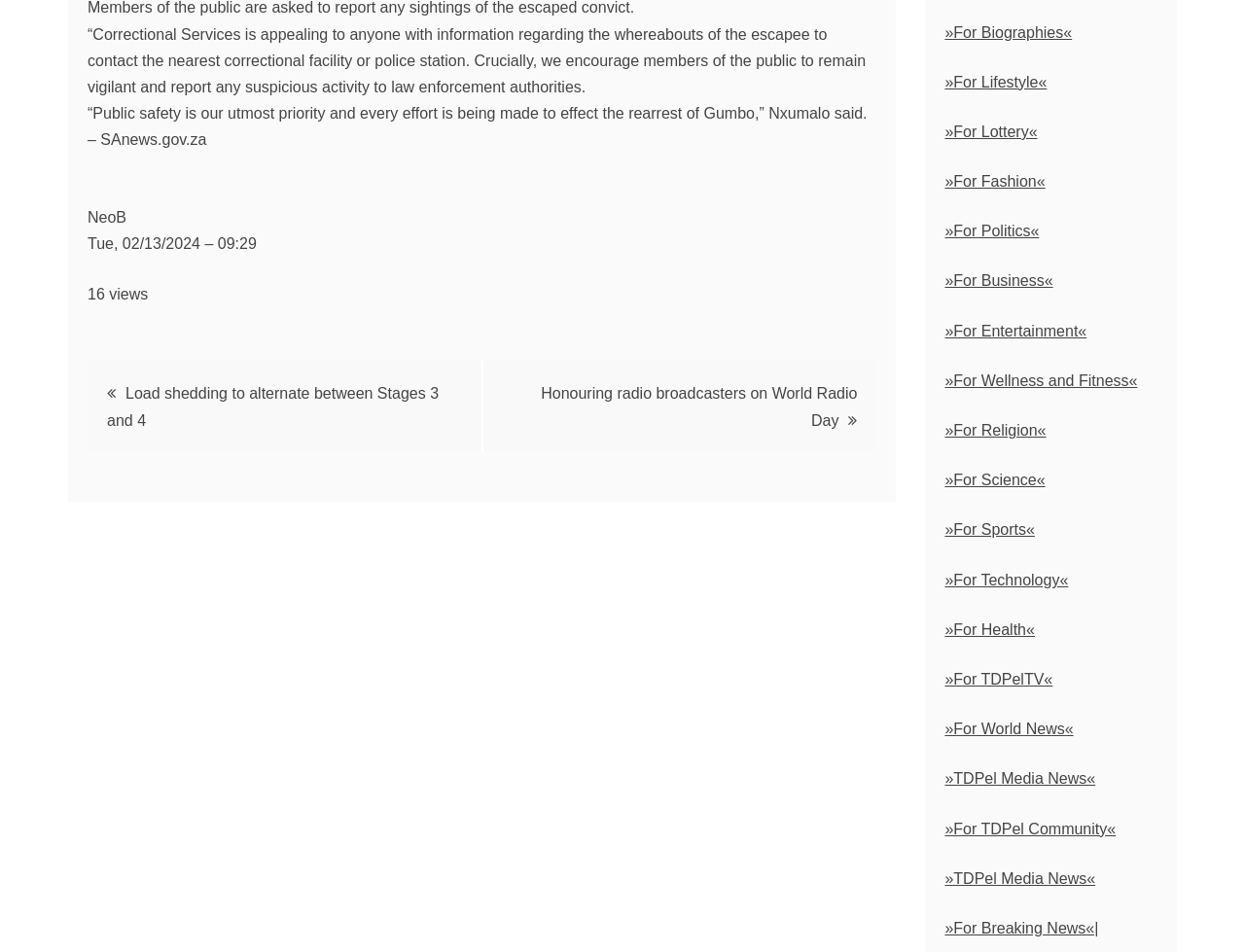Find and indicate the bounding box coordinates of the region you should select to follow the given instruction: "View 'TDPel Media News'".

[0.759, 0.809, 0.88, 0.827]